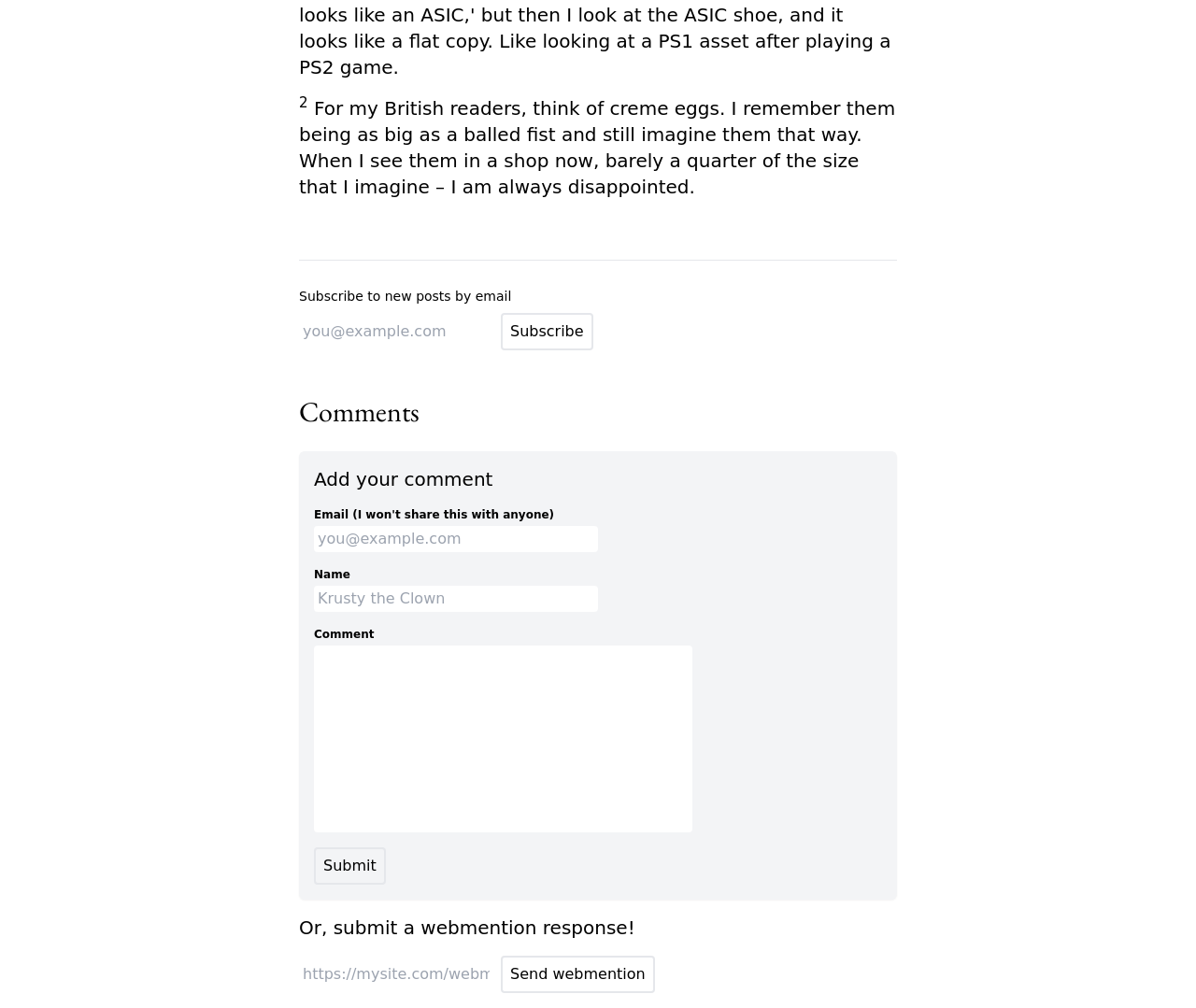What is the function of the button?
Give a one-word or short phrase answer based on the image.

Submit